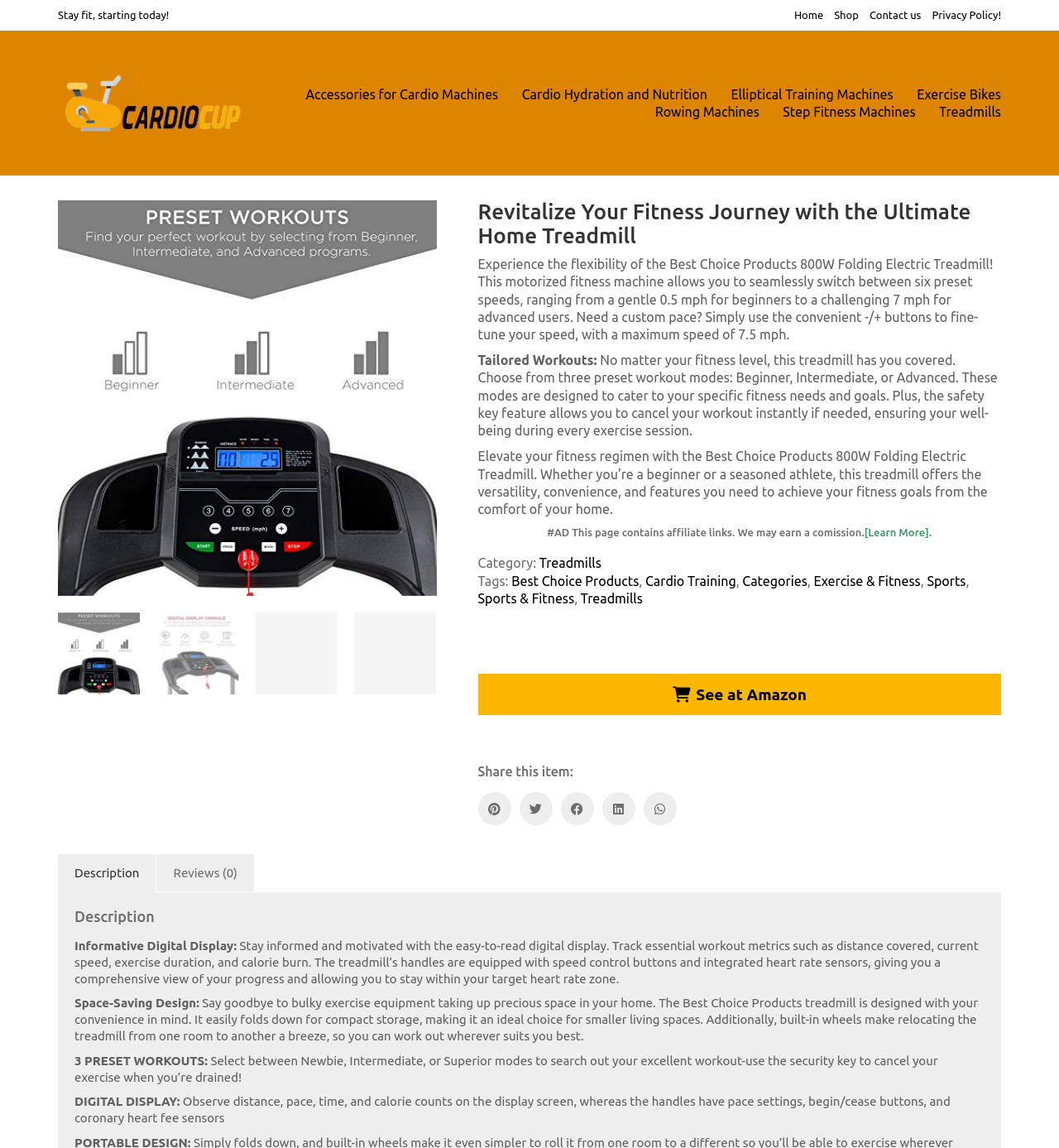Identify the bounding box coordinates for the element you need to click to achieve the following task: "Click on the 'EVENTS' link". The coordinates must be four float values ranging from 0 to 1, formatted as [left, top, right, bottom].

None